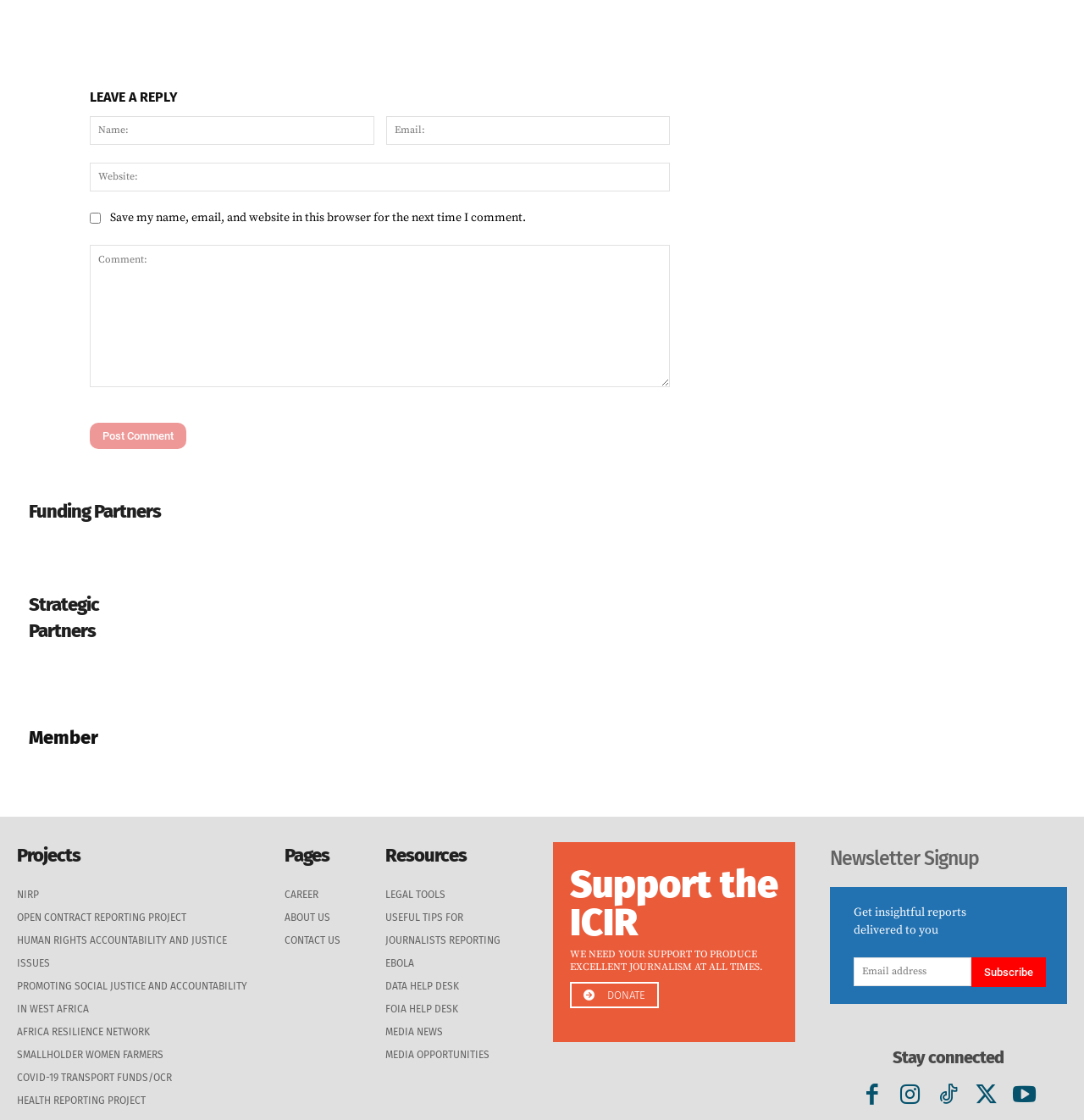Provide a brief response to the question using a single word or phrase: 
What is the purpose of the 'Leave a Reply' section?

To comment